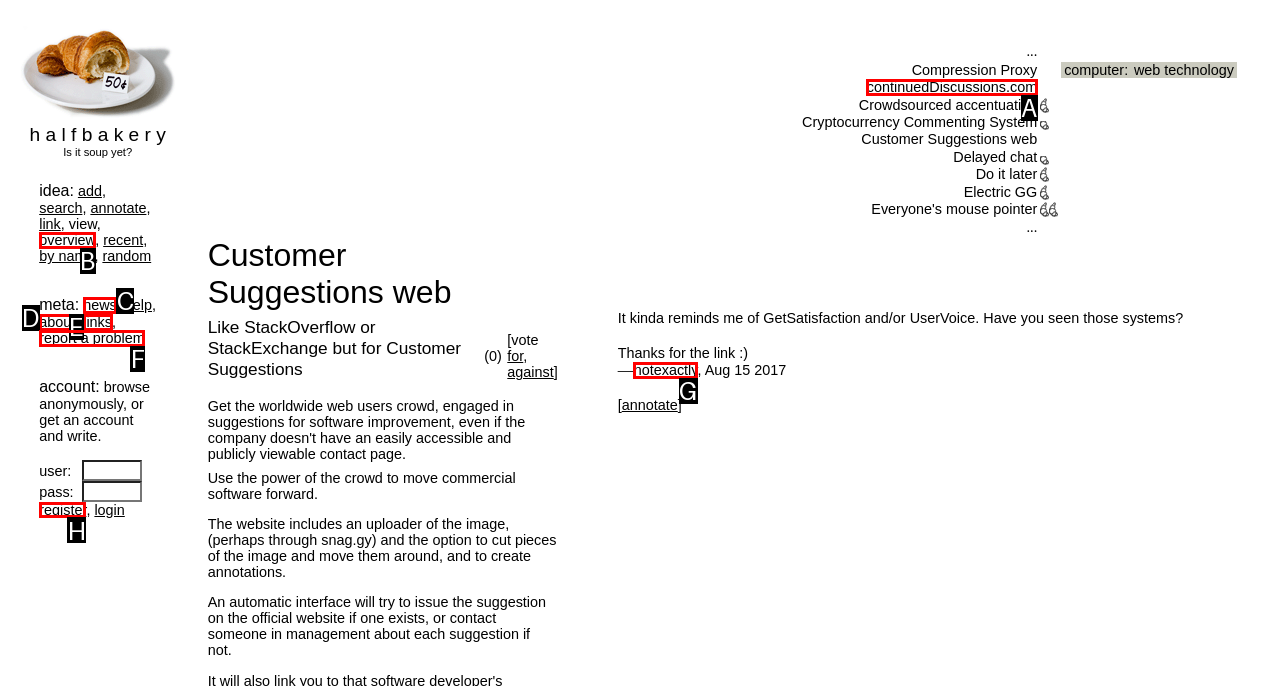Determine the letter of the element I should select to fulfill the following instruction: register for an account. Just provide the letter.

H